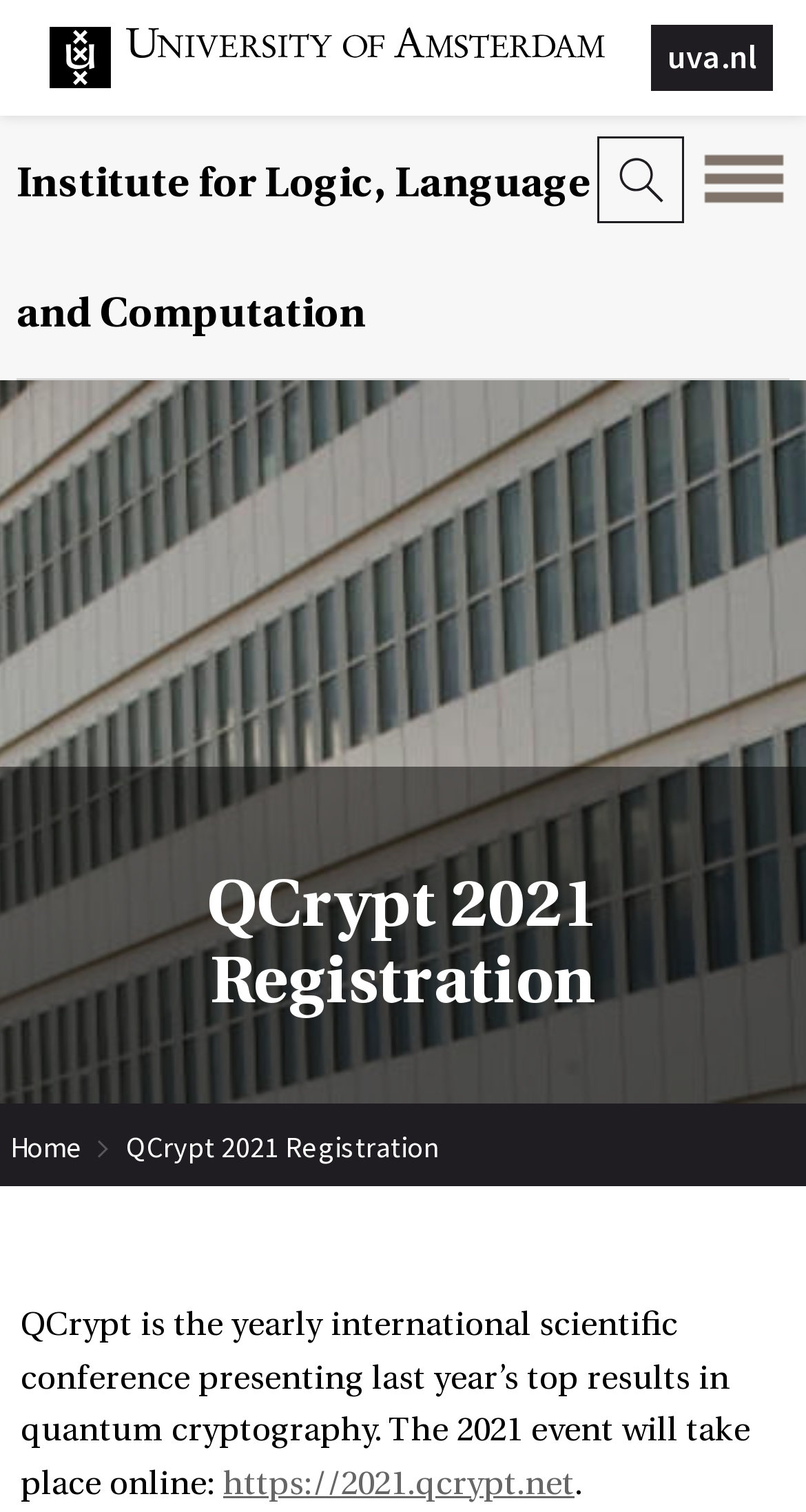Respond with a single word or short phrase to the following question: 
What is the purpose of the button with a search icon?

Search